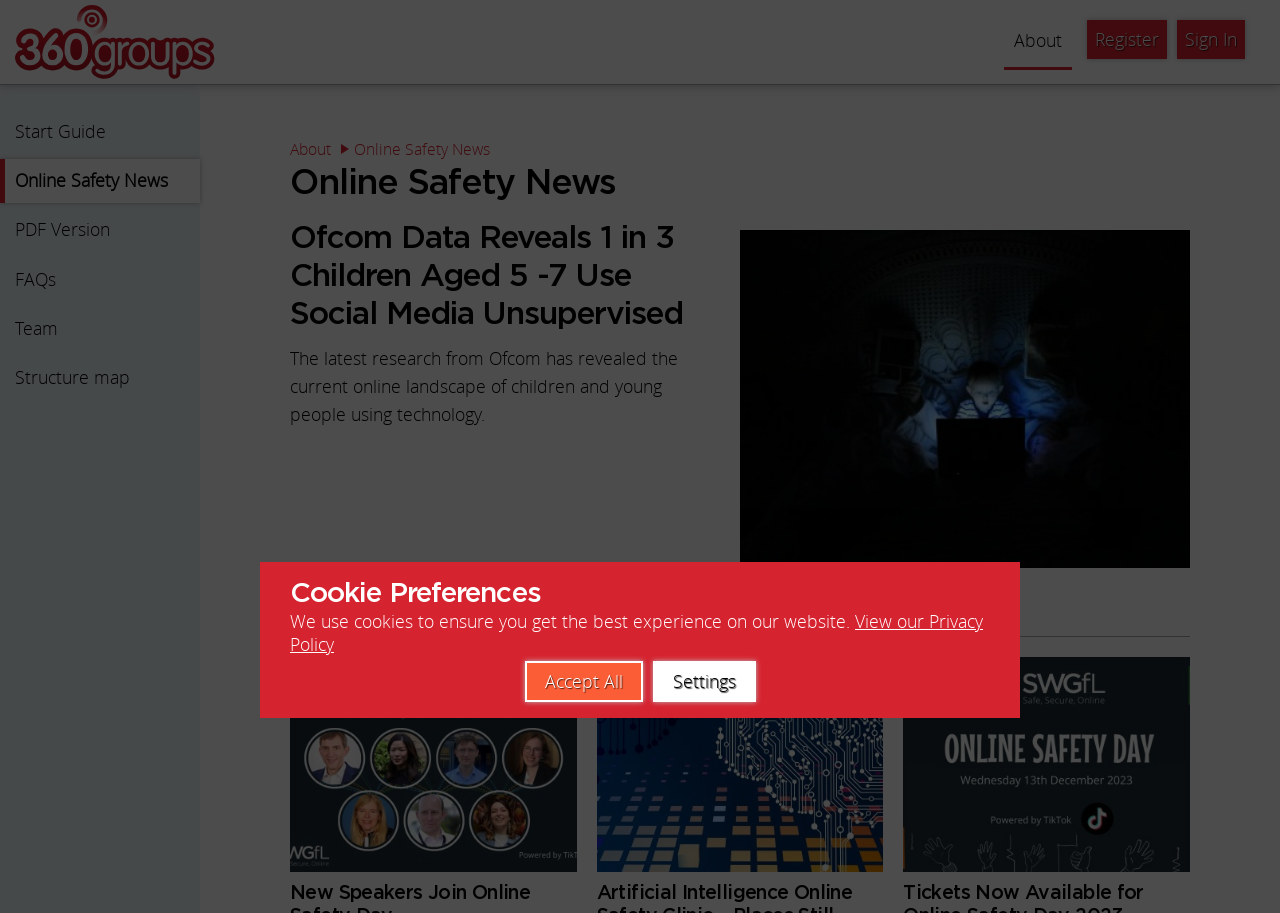Please indicate the bounding box coordinates of the element's region to be clicked to achieve the instruction: "View the latest research from Ofcom". Provide the coordinates as four float numbers between 0 and 1, i.e., [left, top, right, bottom].

[0.227, 0.241, 0.93, 0.675]